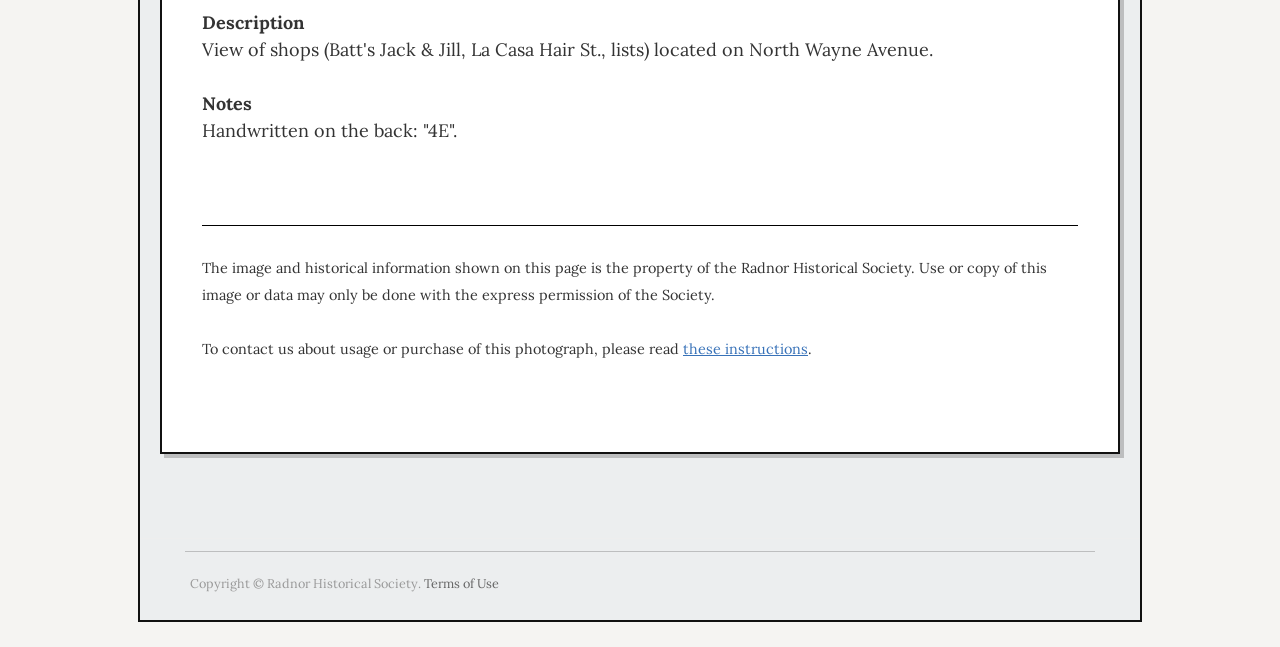Who owns the image and historical information?
Respond to the question with a single word or phrase according to the image.

Radnor Historical Society